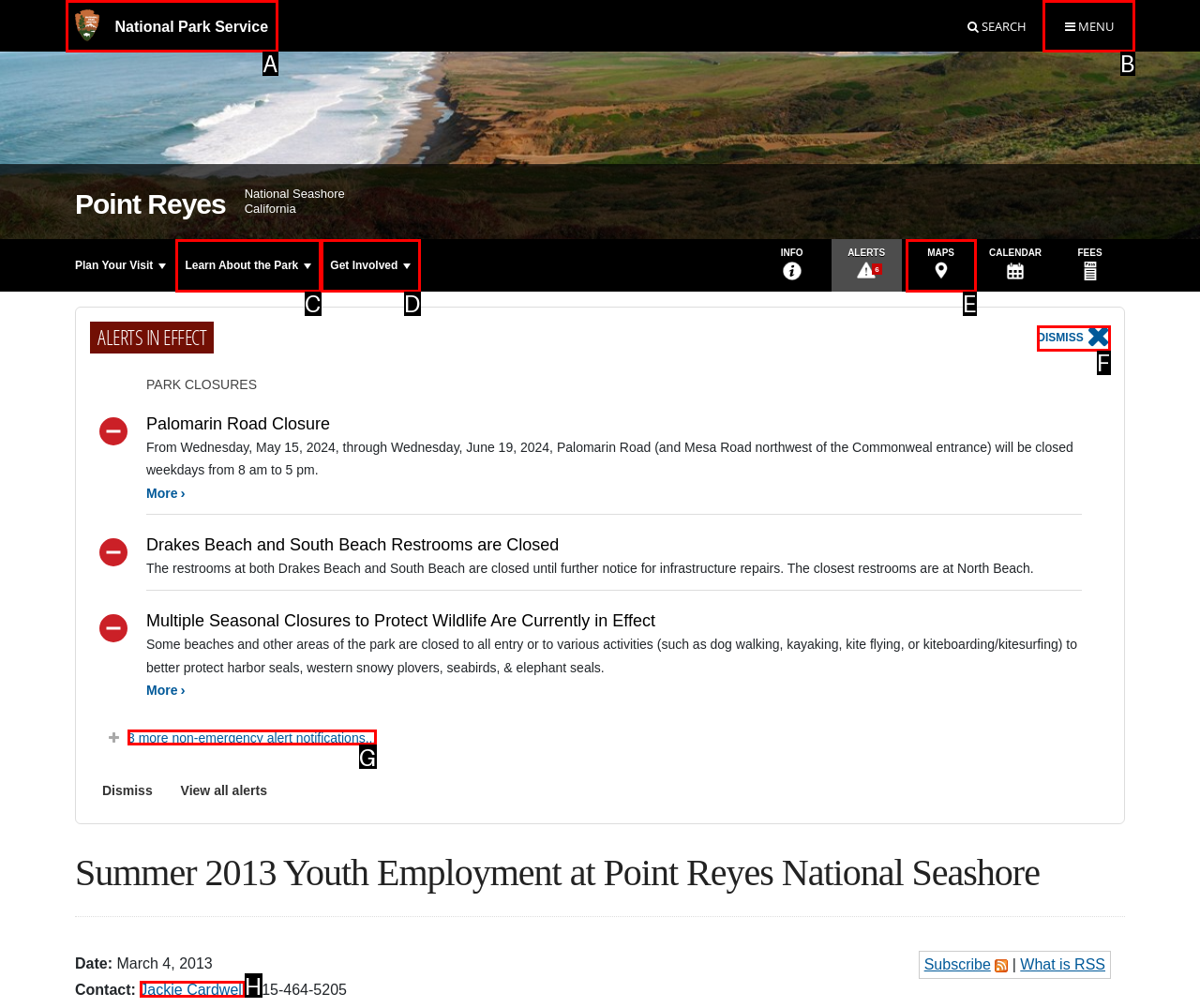Match the description to the correct option: Open Menu Close Menu
Provide the letter of the matching option directly.

B